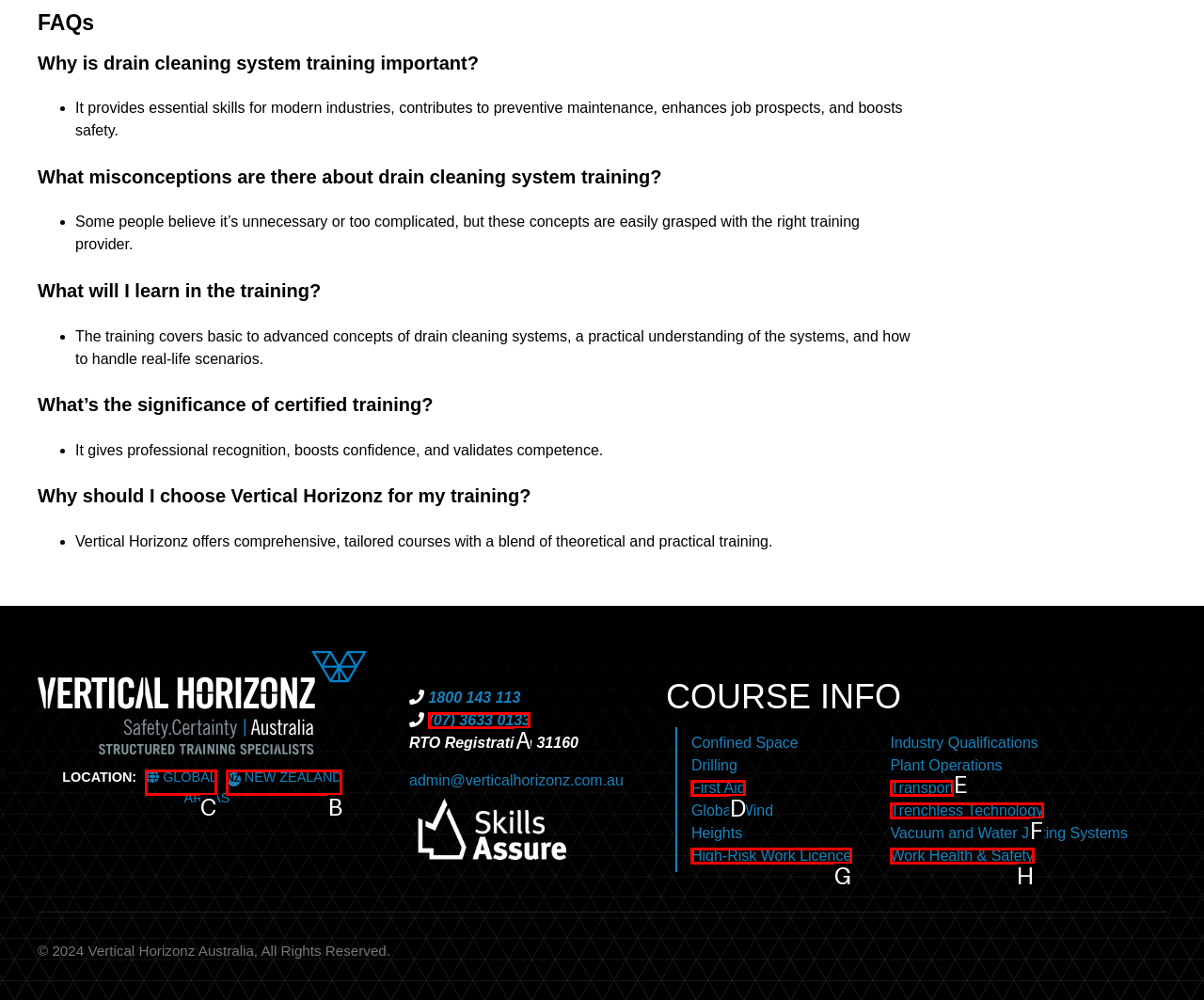Choose the correct UI element to click for this task: Click the 'GLOBAL' link Answer using the letter from the given choices.

C